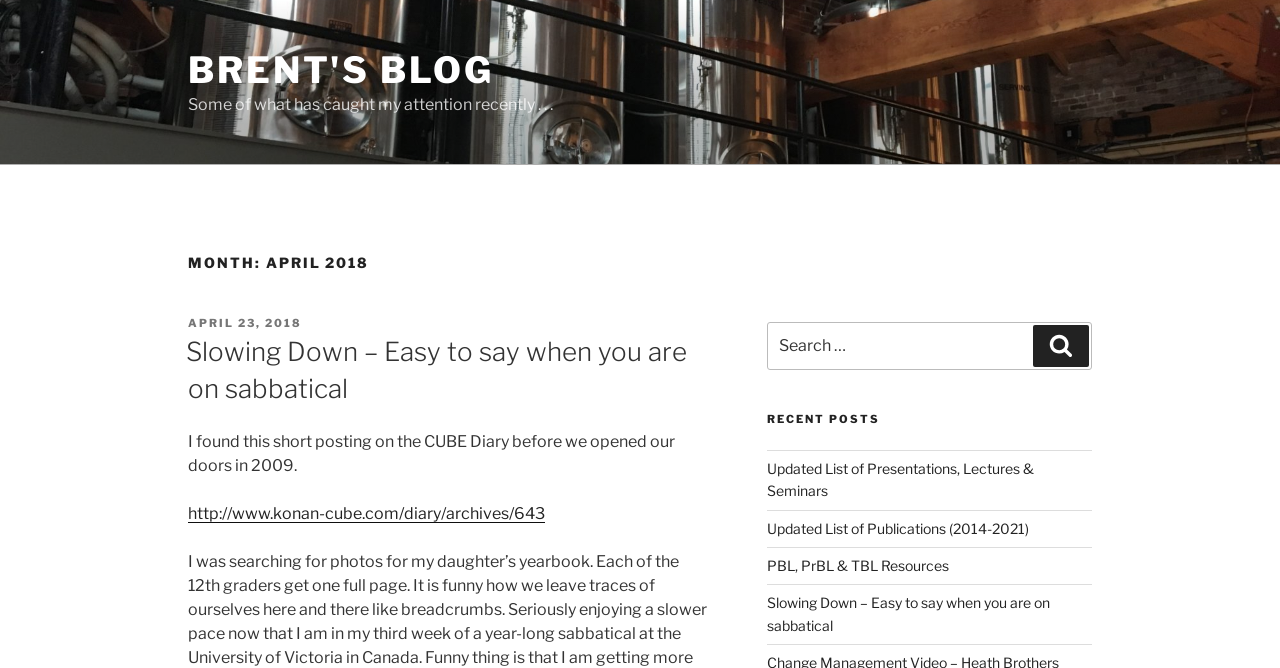Kindly determine the bounding box coordinates for the clickable area to achieve the given instruction: "search for posts".

[0.599, 0.482, 0.853, 0.555]